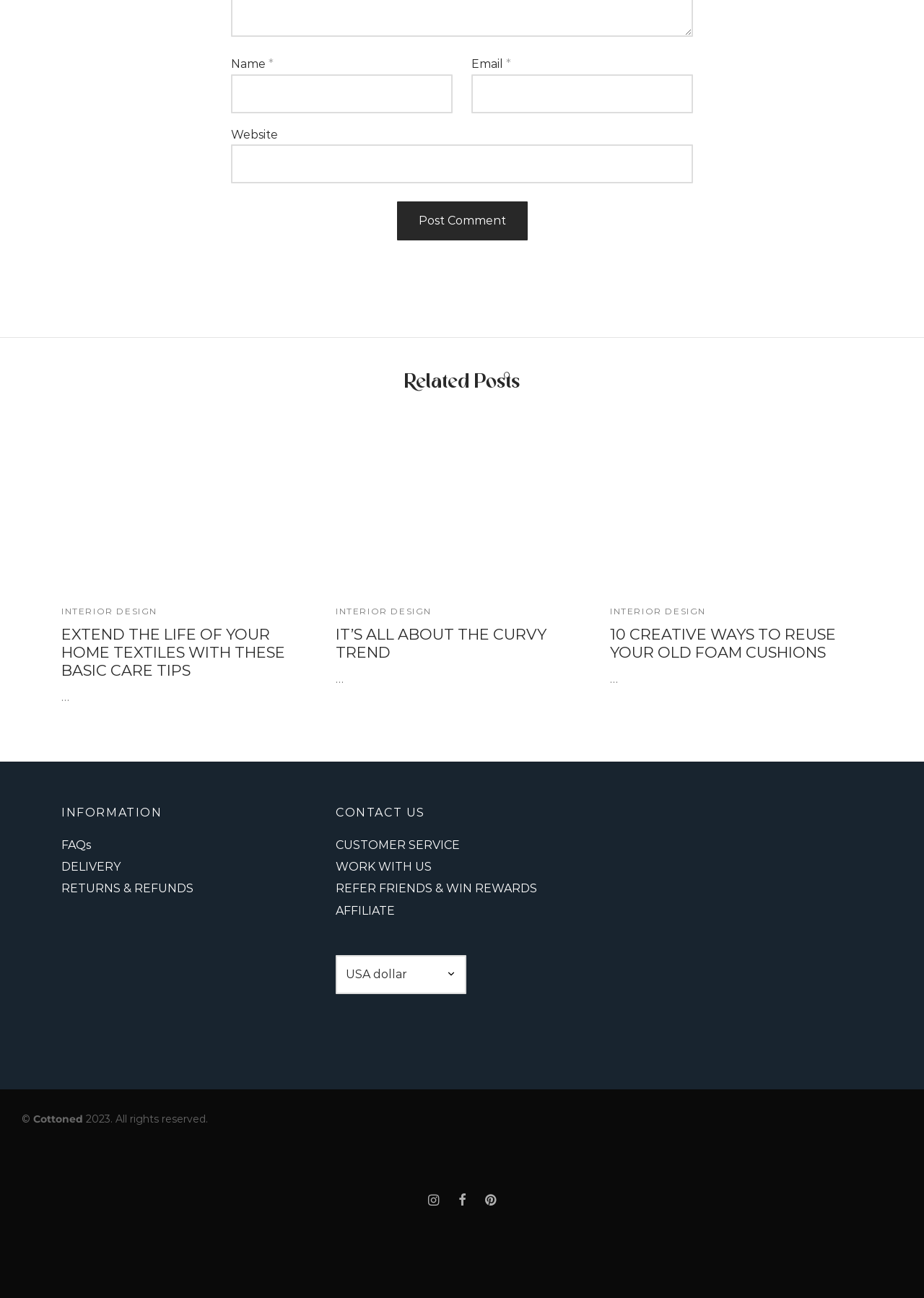Locate the bounding box coordinates of the element I should click to achieve the following instruction: "Enter your name".

[0.25, 0.057, 0.49, 0.087]